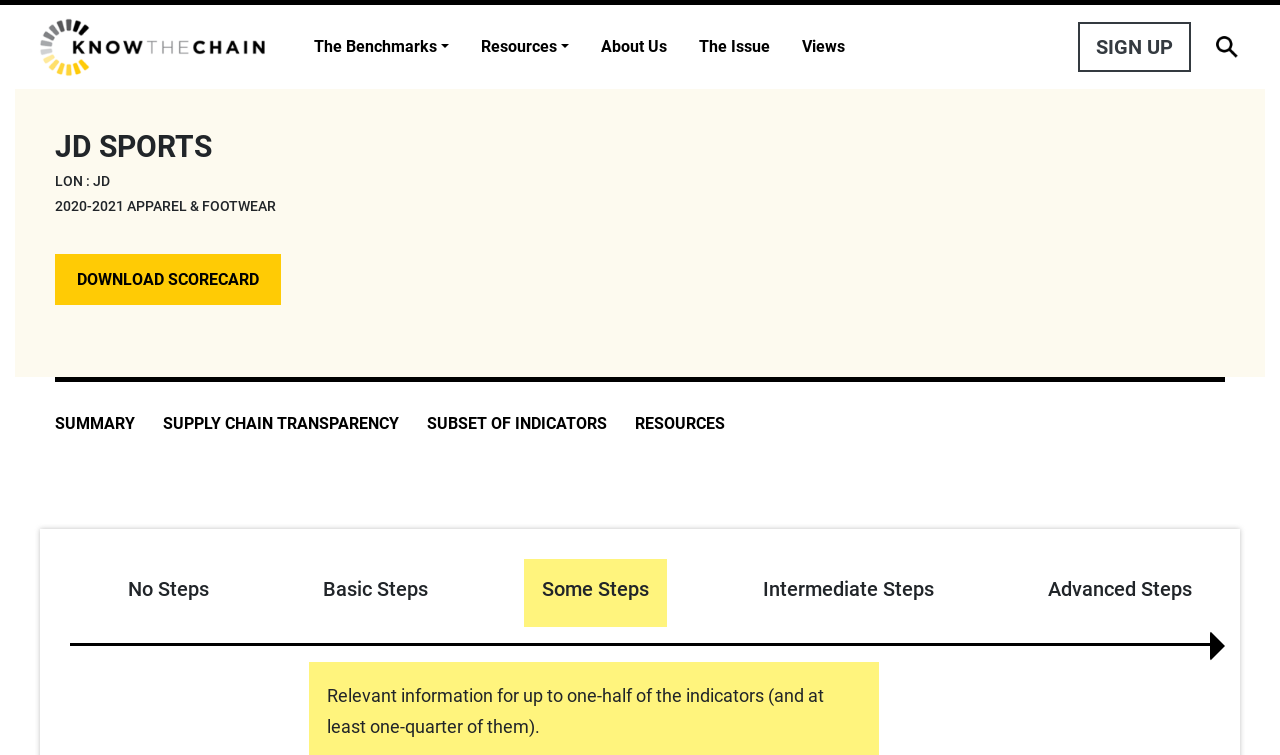Pinpoint the bounding box coordinates of the area that should be clicked to complete the following instruction: "Click the 'SIGN UP' button". The coordinates must be given as four float numbers between 0 and 1, i.e., [left, top, right, bottom].

[0.842, 0.029, 0.93, 0.095]